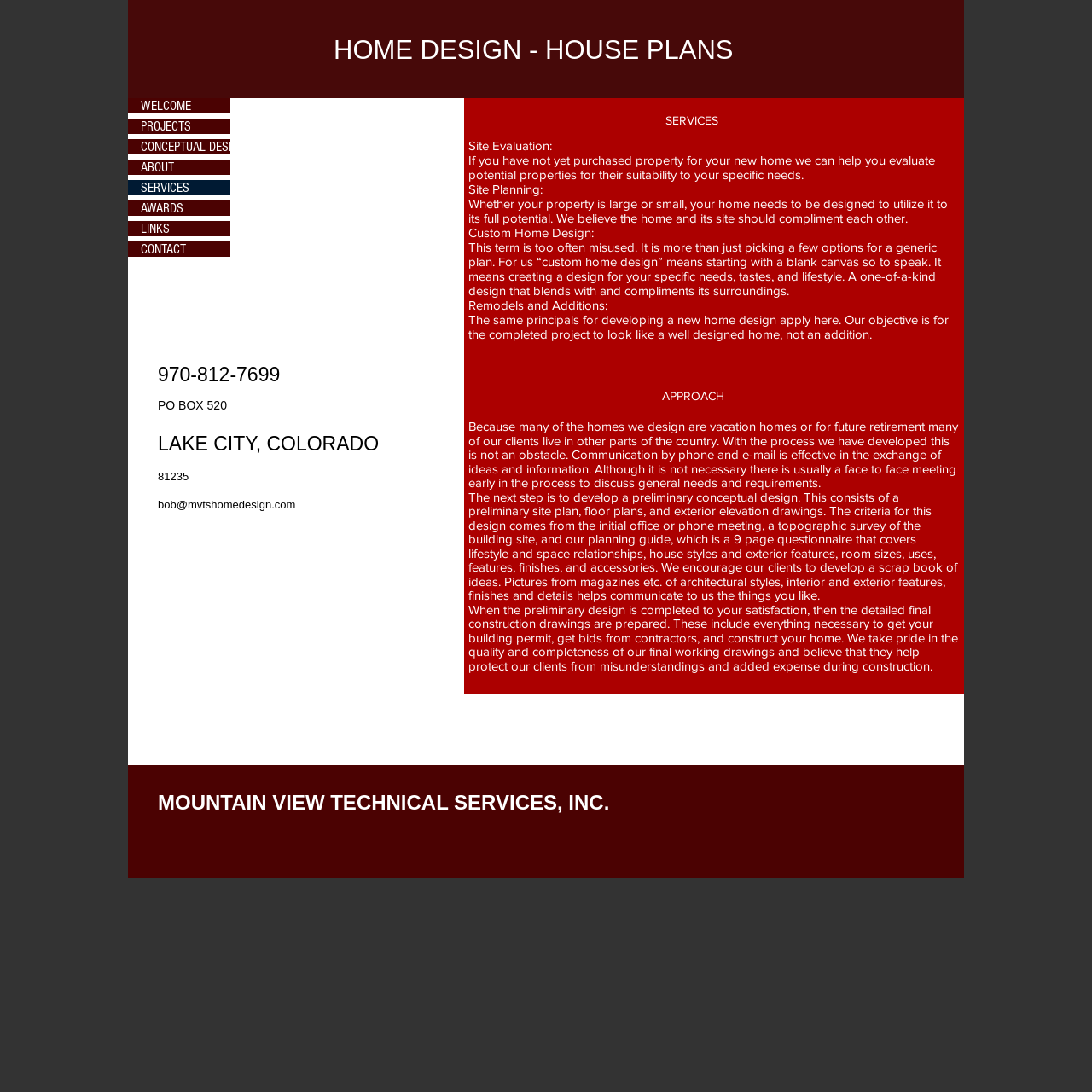Please provide the bounding box coordinates for the element that needs to be clicked to perform the instruction: "Click the CONTACT link". The coordinates must consist of four float numbers between 0 and 1, formatted as [left, top, right, bottom].

[0.117, 0.221, 0.211, 0.235]